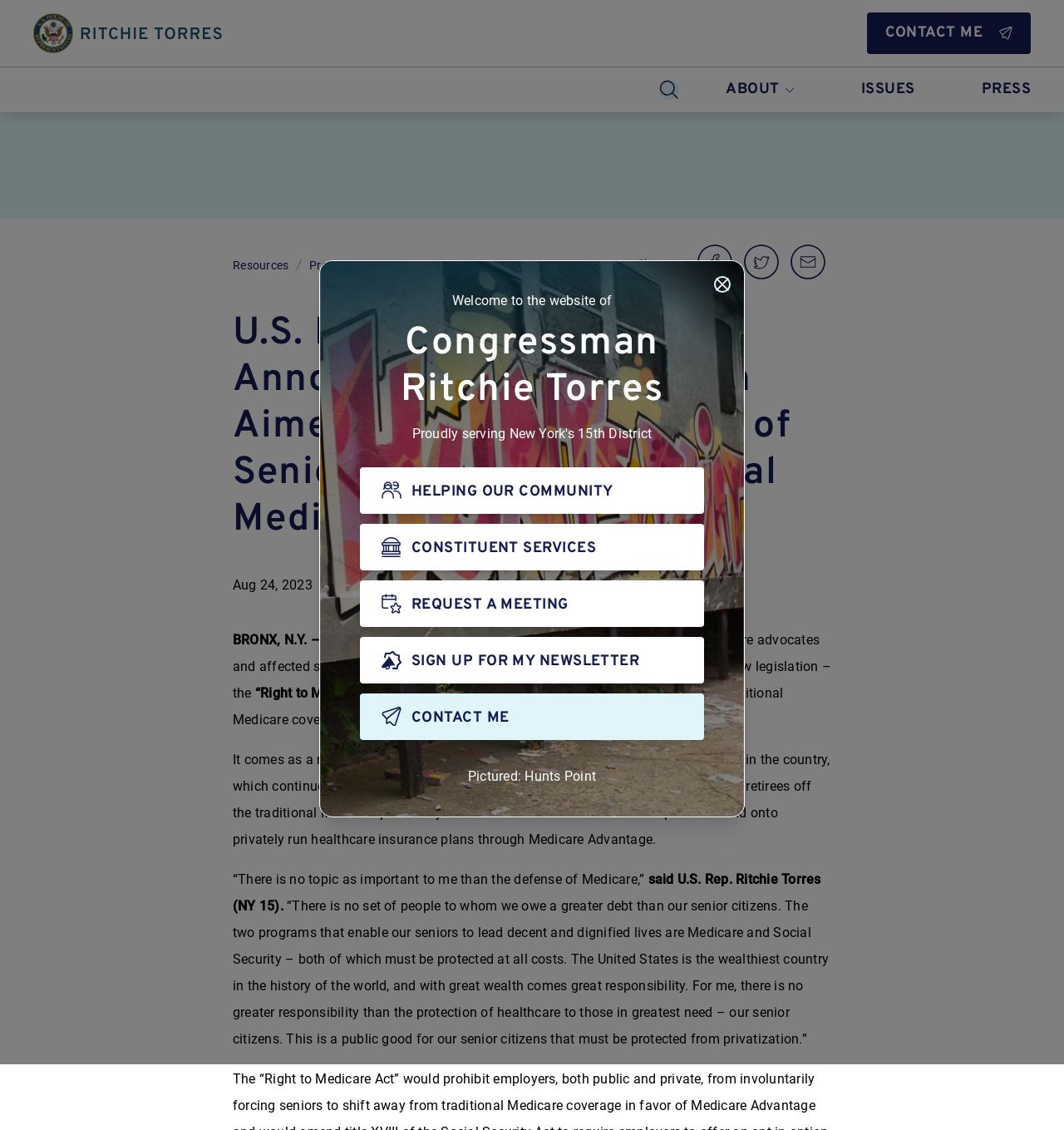Provide the bounding box coordinates of the HTML element described by the text: "Contact Me". The coordinates should be in the format [left, top, right, bottom] with values between 0 and 1.

[0.814, 0.022, 0.969, 0.037]